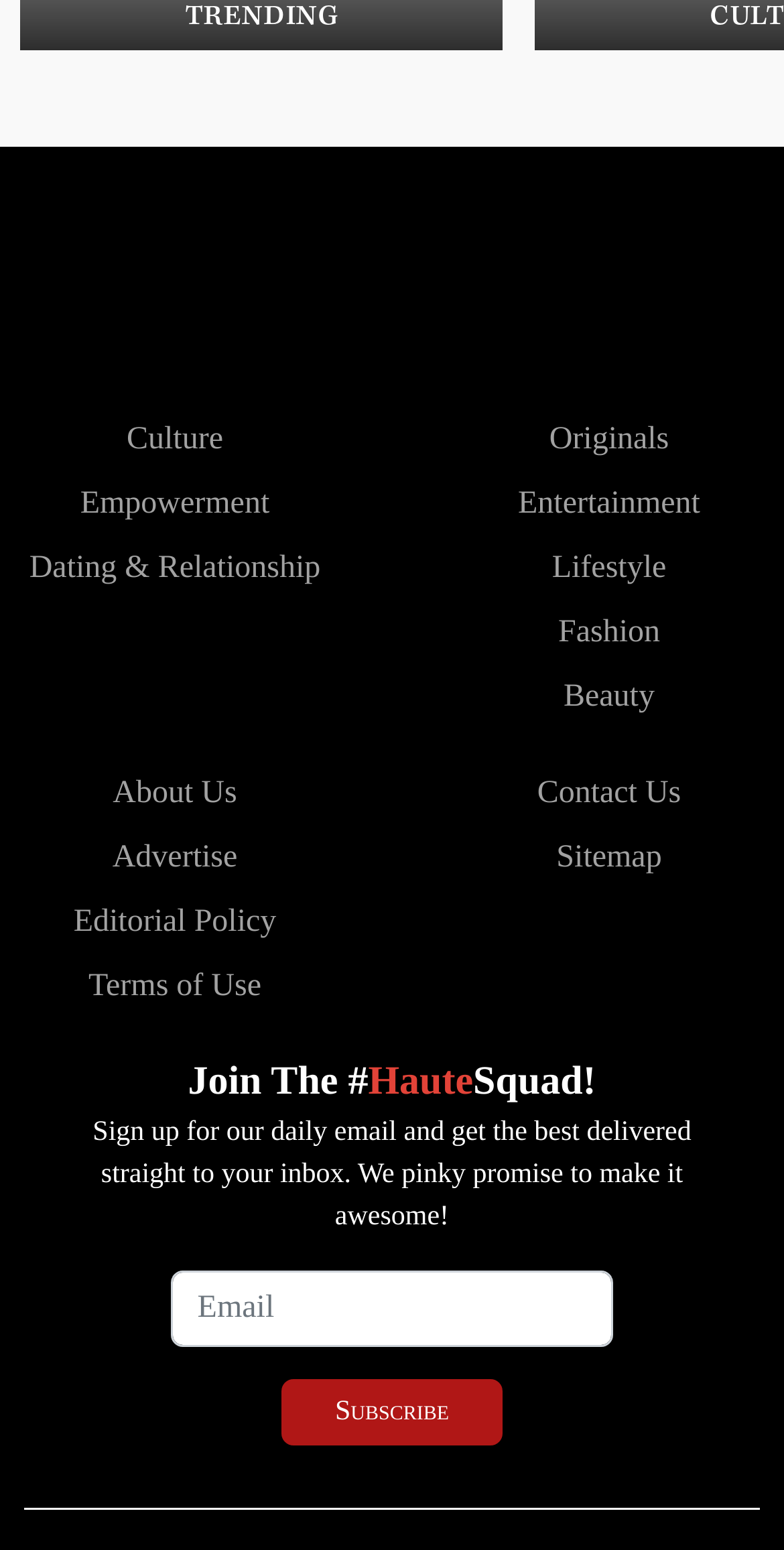What is the purpose of the textbox?
Using the information from the image, answer the question thoroughly.

The textbox is labeled as 'Email' and is required. It is located near the 'Subscribe' button. Therefore, the purpose of the textbox is to enter an email address, likely to subscribe to a newsletter or daily email.